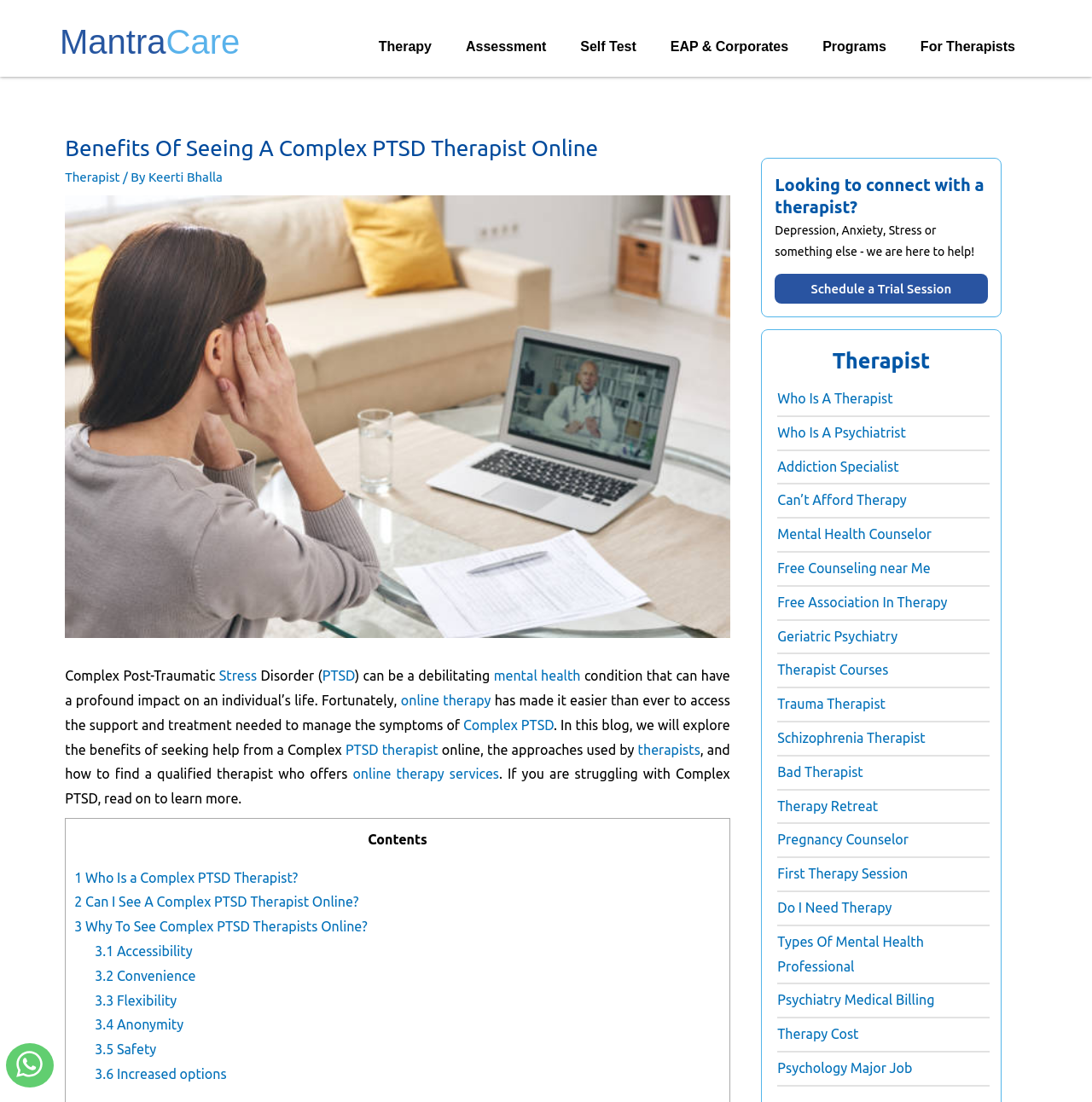Find the bounding box coordinates of the area that needs to be clicked in order to achieve the following instruction: "Explore the programs offered by the therapist". The coordinates should be specified as four float numbers between 0 and 1, i.e., [left, top, right, bottom].

[0.753, 0.035, 0.812, 0.048]